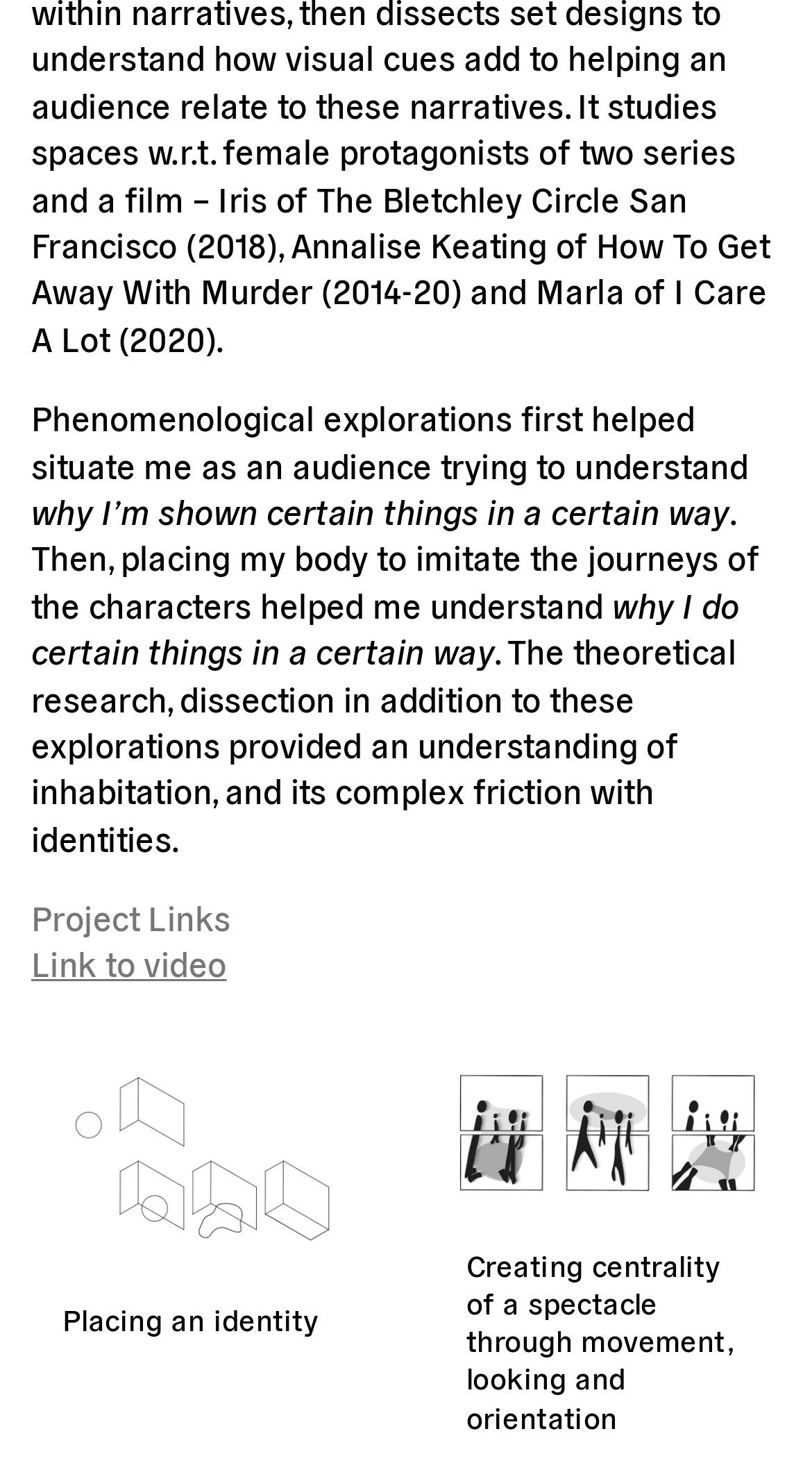What helped the author understand inhabitation?
Look at the webpage screenshot and answer the question with a detailed explanation.

The author mentions that 'the theoretical research, dissection in addition to these explorations provided an understanding of inhabitation', indicating that both theoretical research and explorations helped the author understand inhabitation.